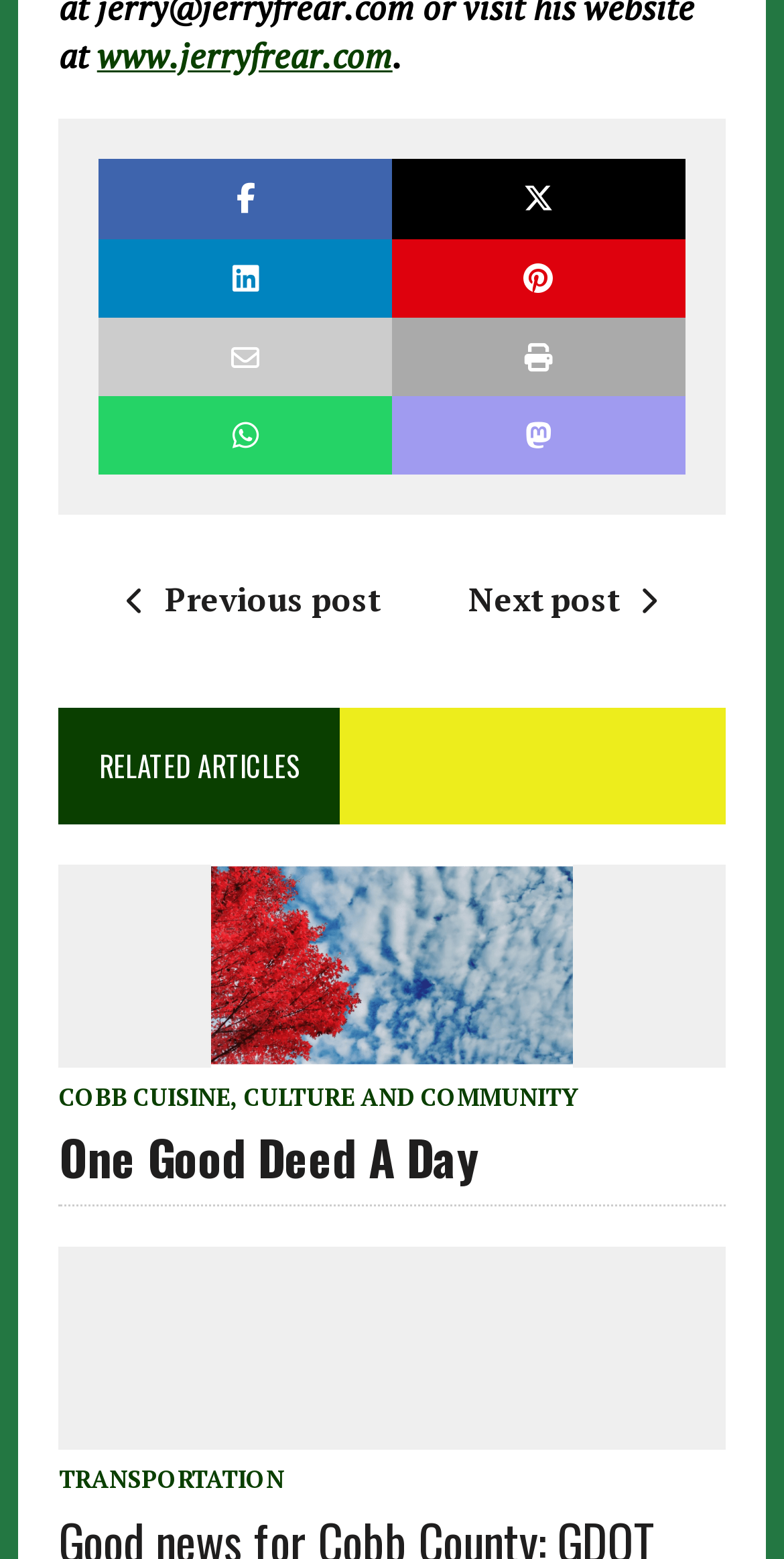Provide the bounding box coordinates for the UI element that is described as: "9".

None